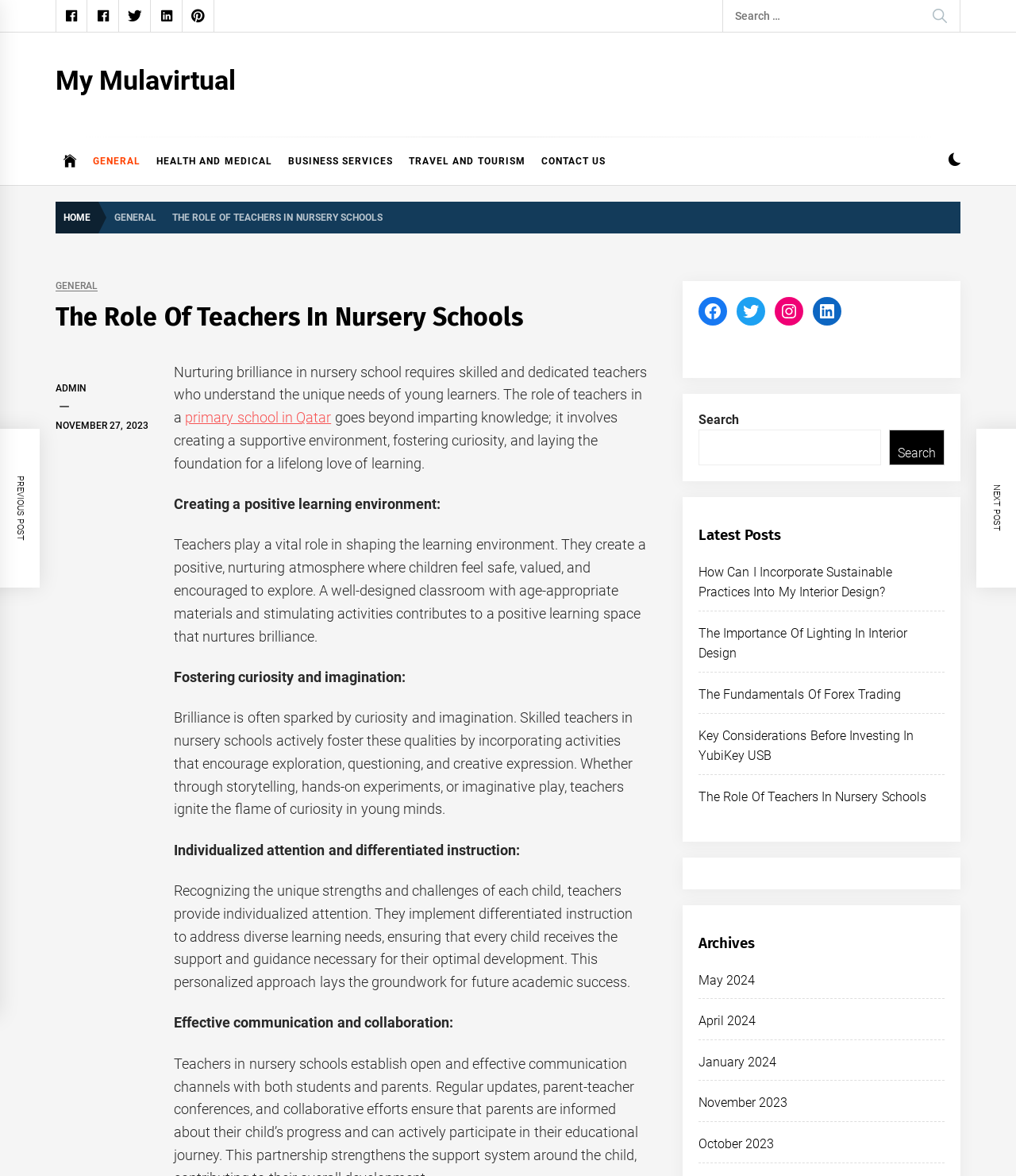Describe the webpage in detail, including text, images, and layout.

The webpage is about the role of teachers in nursery schools, with the title "The Role Of Teachers In Nursery Schools" prominently displayed at the top. Below the title, there is a section with links to social media platforms, including Facebook, Twitter, Instagram, and LinkedIn.

The main content of the webpage is divided into several sections. The first section discusses the importance of teachers in creating a positive learning environment, fostering curiosity and imagination, and providing individualized attention and differentiated instruction. This section includes several paragraphs of text, with links to related topics, such as "primary school in Qatar".

The next section is titled "Latest Posts" and lists several article titles, including "How Can I Incorporate Sustainable Practices Into My Interior Design?", "The Importance Of Lighting In Interior Design", and "The Fundamentals Of Forex Trading". Each article title is a link to the corresponding article.

Below the "Latest Posts" section, there is a section titled "Archives" that lists links to articles from different months, including May 2024, April 2024, January 2024, November 2023, and October 2023.

At the bottom of the webpage, there is a section with a search bar and a button to search for specific topics. There are also several icons, including a Facebook icon, a Twitter icon, and an Instagram icon.

On the top right corner of the webpage, there is a search bar with a button to search for specific topics. There are also several links, including "GENERAL", "HEALTH AND MEDICAL", "BUSINESS SERVICES", "TRAVEL AND TOURISM", and "CONTACT US".

The webpage has a navigation menu at the top, with links to "HOME", "GENERAL", and "THE ROLE OF TEACHERS IN NURSERY SCHOOLS". There is also a button with an icon that looks like a person, and a button with an icon that looks like a clock.